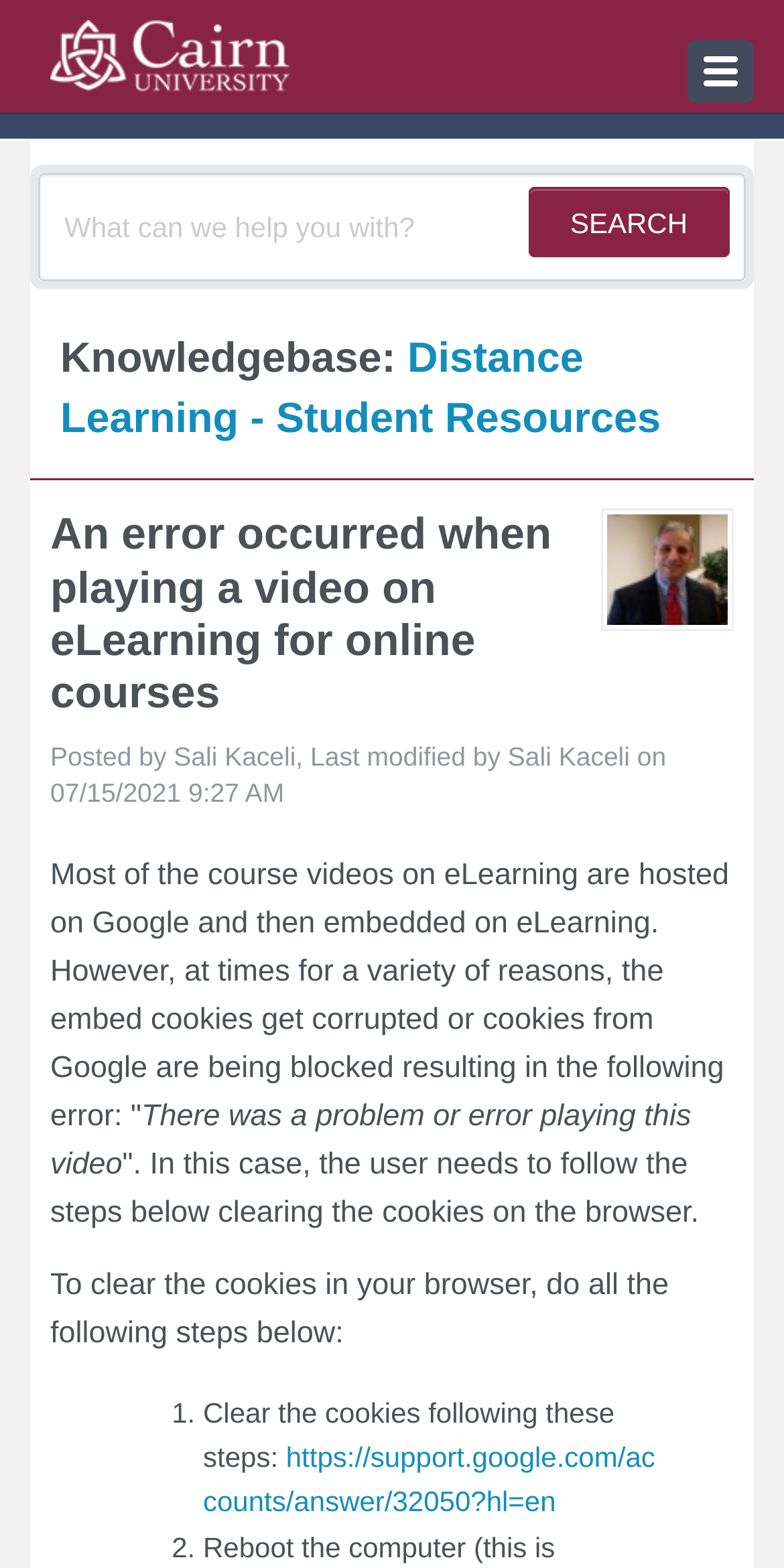Using the provided description: "alt="Kayako logo"", find the bounding box coordinates of the corresponding UI element. The output should be four float numbers between 0 and 1, in the format [left, top, right, bottom].

[0.038, 0.049, 0.372, 0.071]